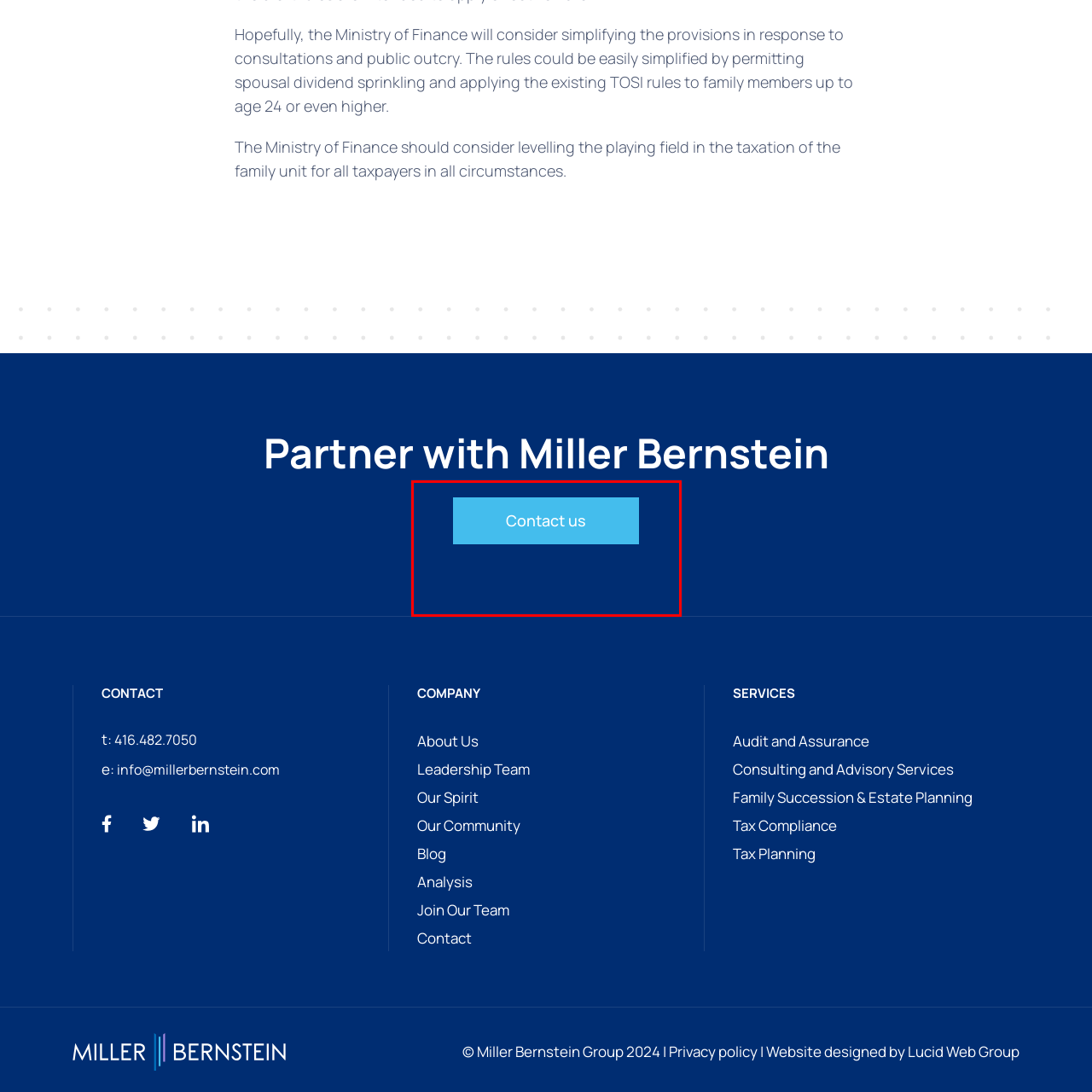Elaborate on the image contained within the red outline, providing as much detail as possible.

The image features a call-to-action button titled "Contact us." The button is prominently displayed, set against a deep blue background that enhances its visibility. It is designed in a vibrant light blue color, creating a striking contrast that draws the viewer's attention. The text is clear and centered within the button, inviting users to reach out for more information or assistance. This element is likely part of a user-friendly interface aimed at providing easy communication options for visitors, possibly associated with the Miller Bernstein Group, as indicated by other contextual elements on the webpage.